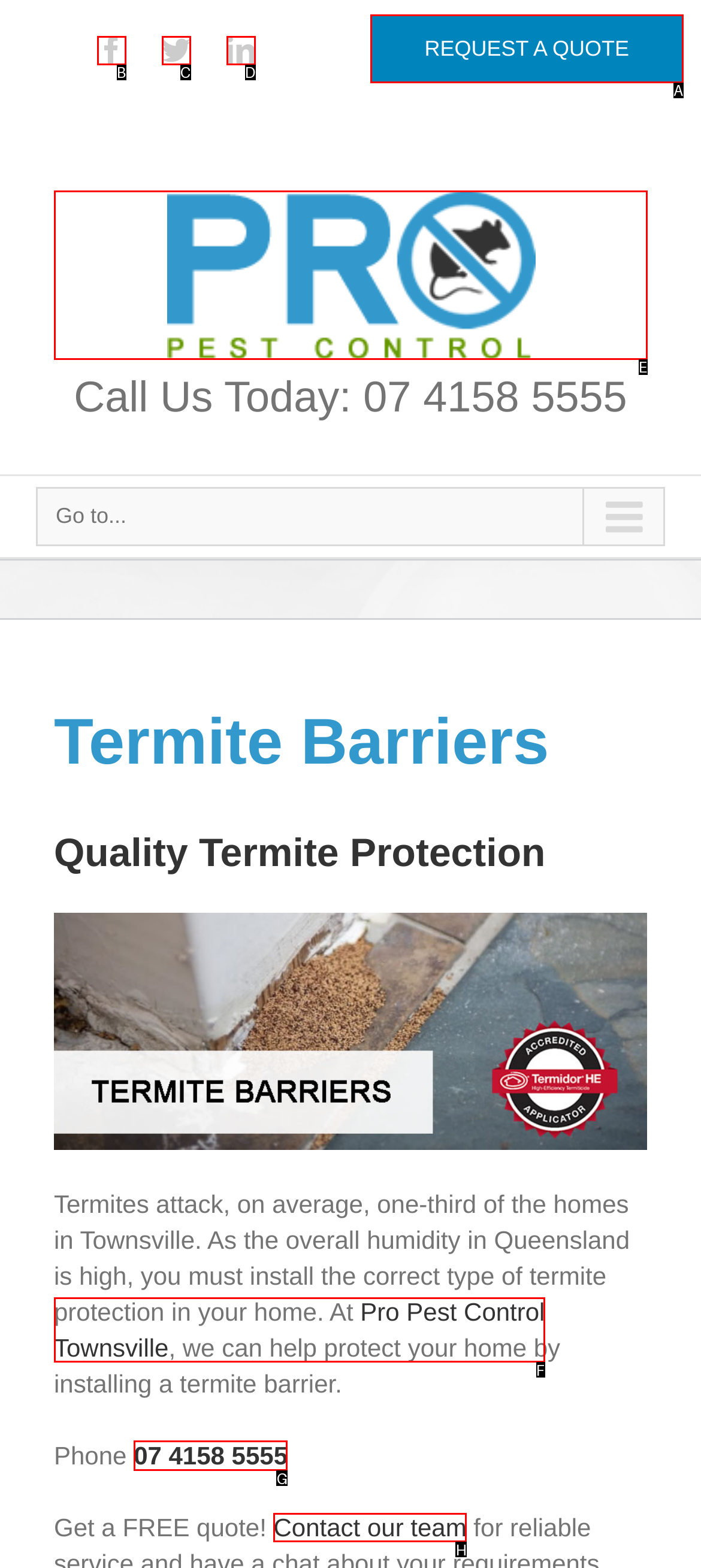Indicate the HTML element to be clicked to accomplish this task: Call the phone number Respond using the letter of the correct option.

G